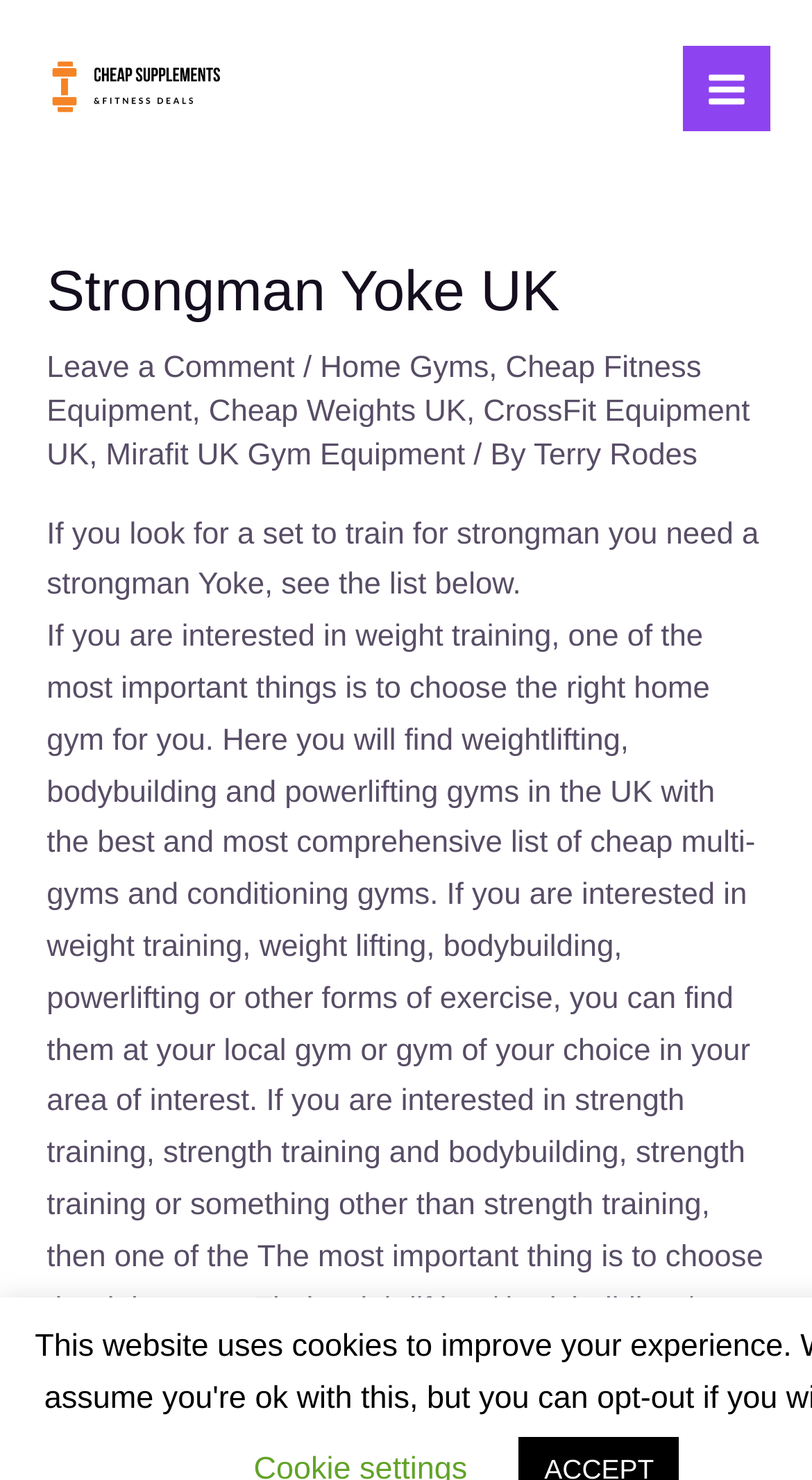Answer the question below using just one word or a short phrase: 
What type of equipment is mentioned in the webpage?

Gym equipment